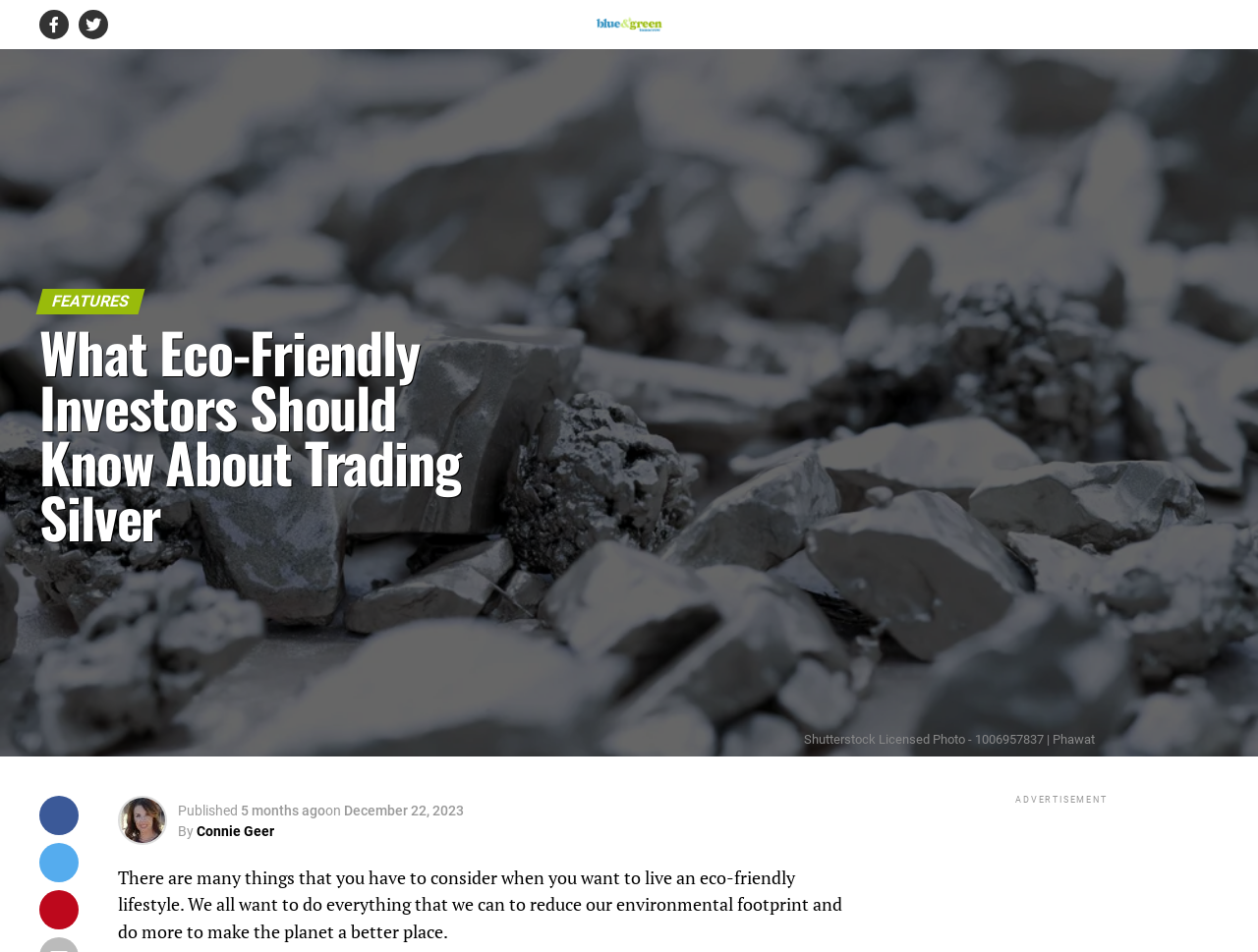Provide the bounding box coordinates of the HTML element described by the text: "parent_node: Blue and Green Tomorrow".

[0.473, 0.026, 0.527, 0.045]